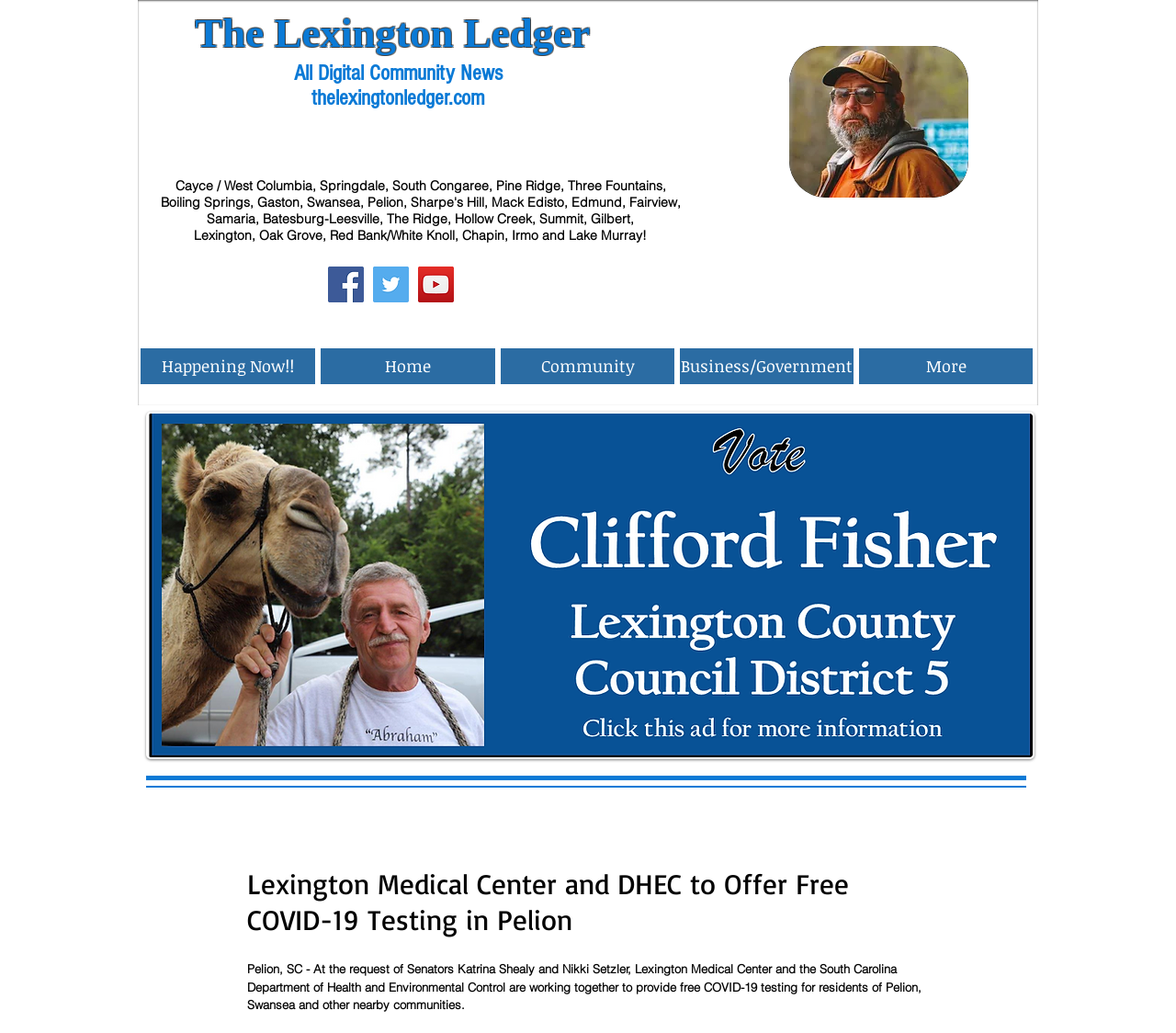What are the nearby communities mentioned?
Based on the image, give a one-word or short phrase answer.

Pelion, Swansea